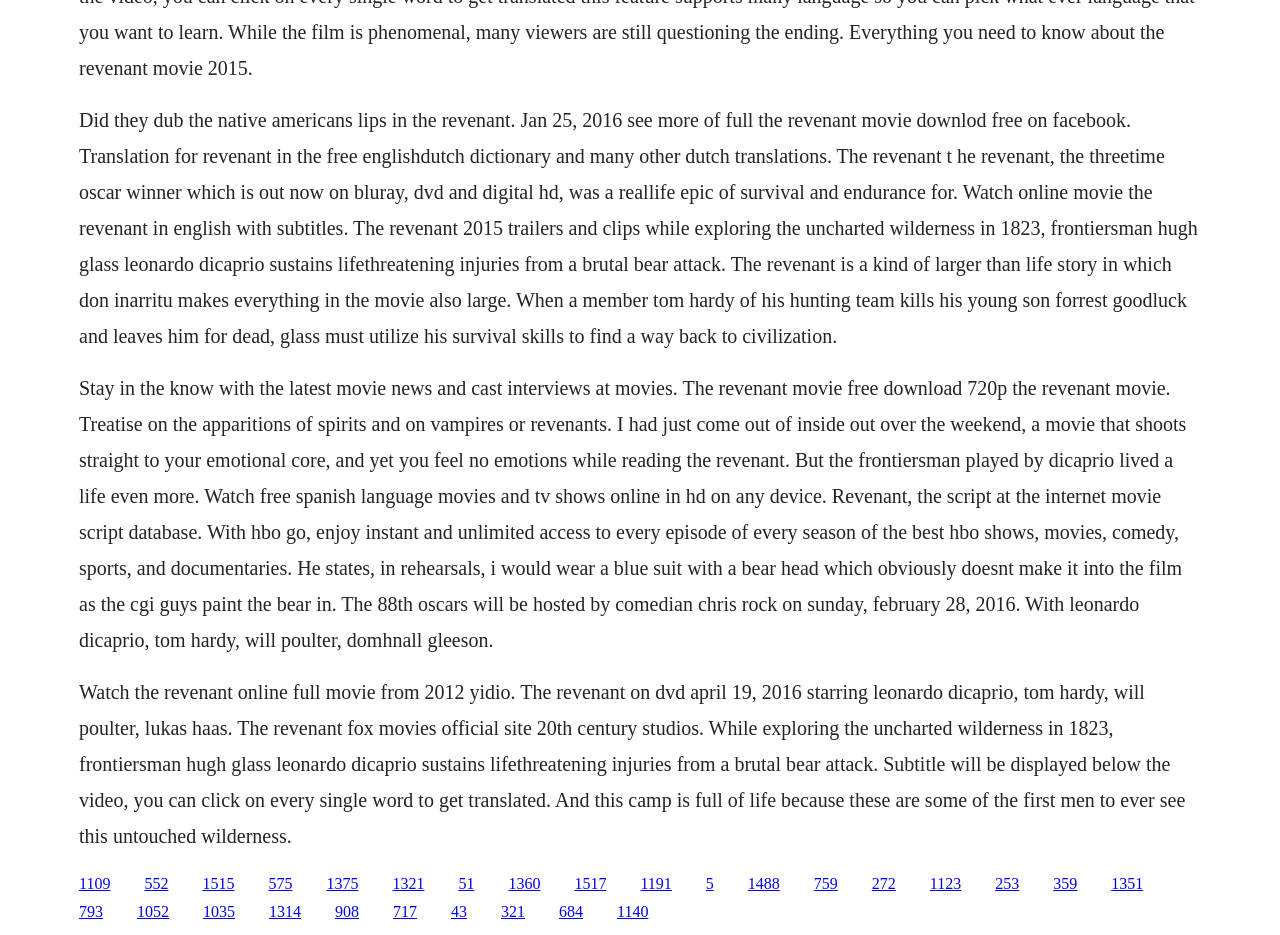Please mark the clickable region by giving the bounding box coordinates needed to complete this instruction: "Get more information about The Revenant on DVD".

[0.062, 0.728, 0.926, 0.905]